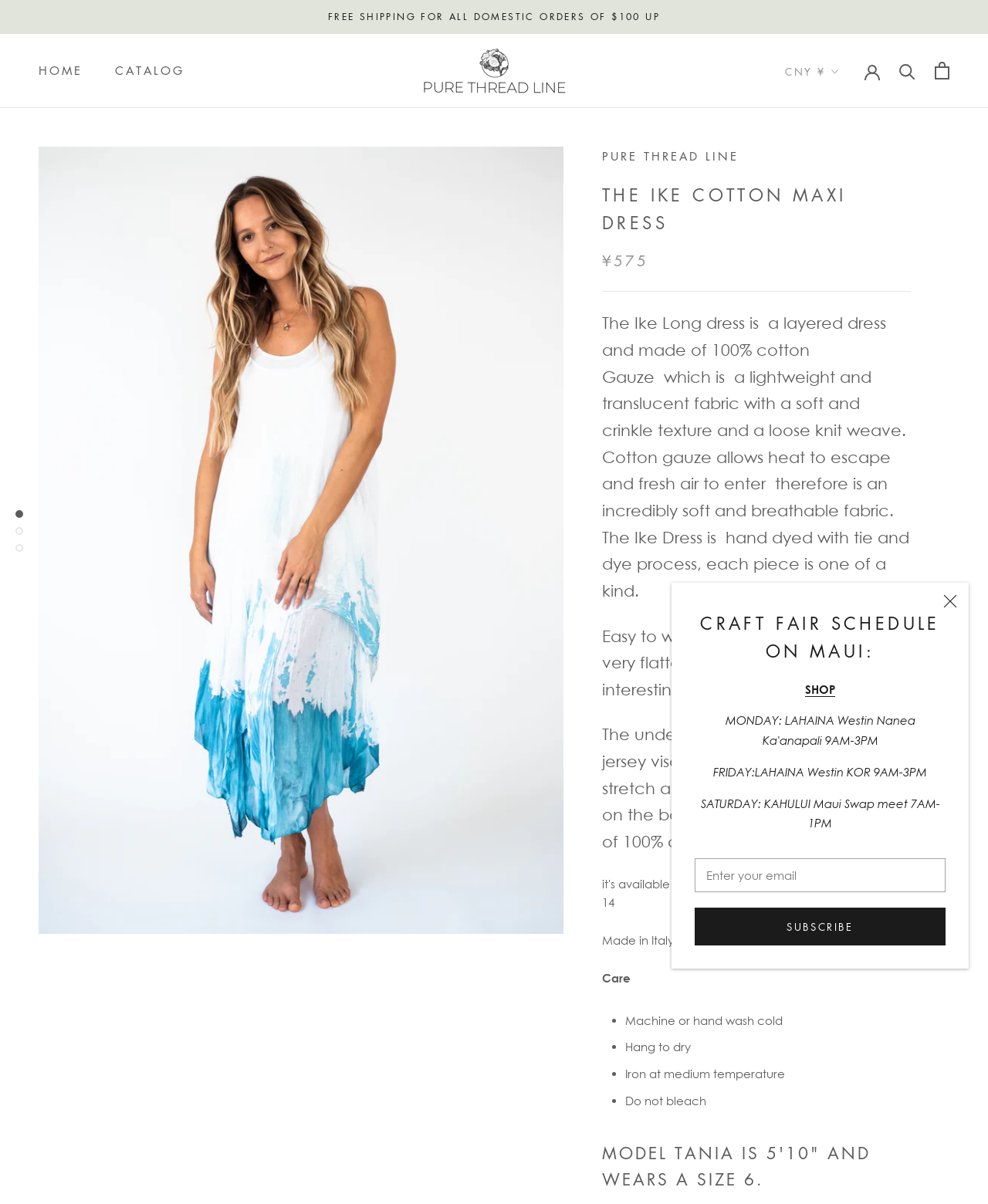By analyzing the image, answer the following question with a detailed response: What is the price of the Ike Cotton Maxi dress?

The answer can be found in the product information section, where the price is displayed as '¥575'.